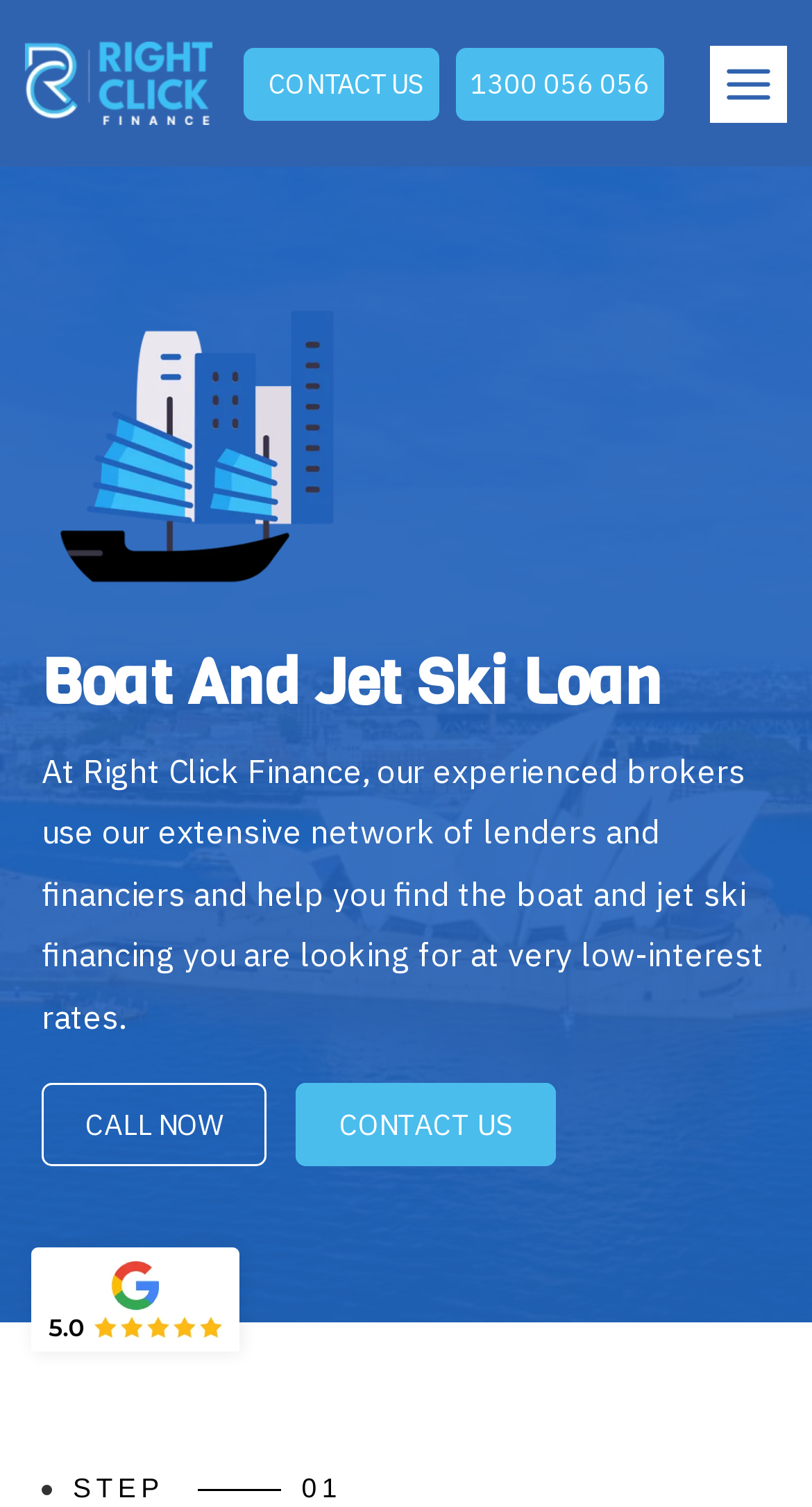What is the phone number to contact?
Please provide a comprehensive answer based on the information in the image.

I found the phone number by looking at the top-right corner of the webpage, where there is a complementary element with a link containing the phone number.